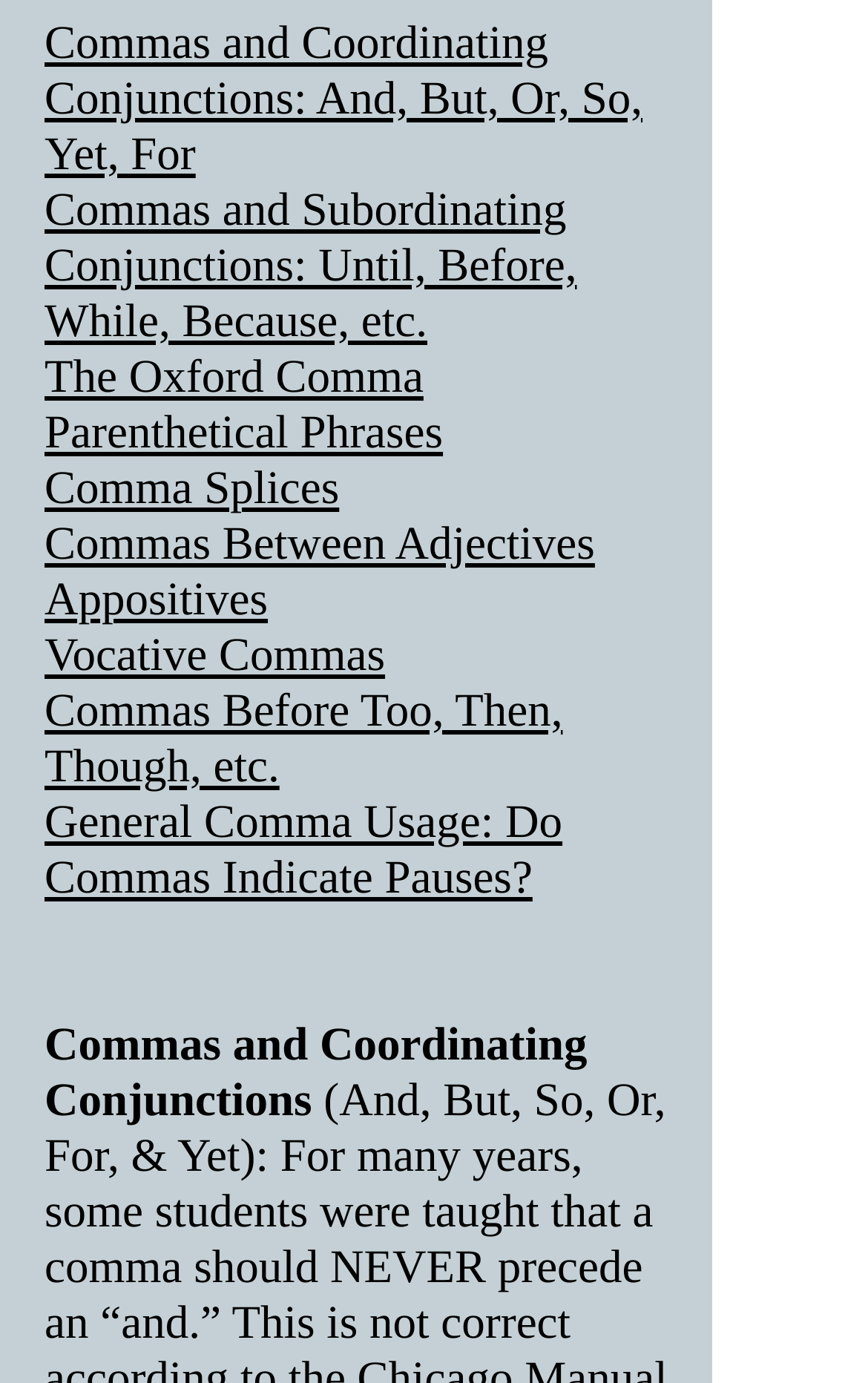Identify the bounding box for the UI element described as: "Commas Between Adjectives". Ensure the coordinates are four float numbers between 0 and 1, formatted as [left, top, right, bottom].

[0.051, 0.375, 0.685, 0.412]